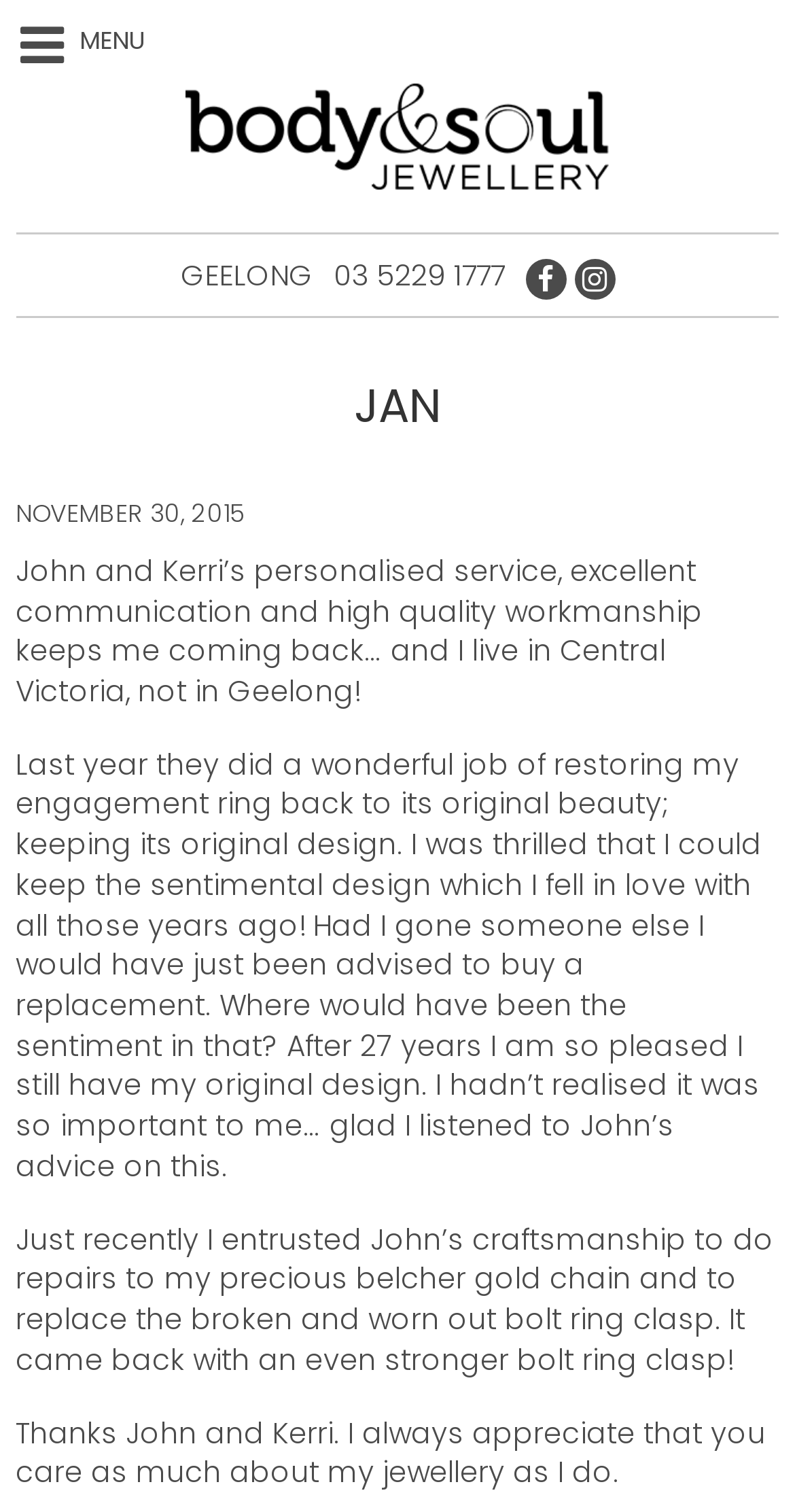Explain in detail what you observe on this webpage.

The webpage appears to be a testimonial or review page for a jewelry business called "Body & Soul Jewellery" located in Geelong. At the top of the page, there is a link to the business's name, accompanied by an image with the same name. Below this, there is a group of elements containing the business's location "GEELONG" and phone number "03 5229 1777", as well as two social media links represented by icons.

The main content of the page is a heading "JAN" which contains a series of testimonials or reviews from a customer named Jan. The reviews are dated "NOVEMBER 30, 2015" and consist of four paragraphs of text. The first paragraph praises the business's personalized service, communication, and workmanship. The second paragraph describes a positive experience with restoring an engagement ring. The third paragraph discusses repairs to a gold chain and replacement of a broken clasp. The final paragraph expresses gratitude to the business owners, John and Kerri.

The layout of the page is organized, with the business's information at the top and the testimonials below. The text is arranged in a clear and readable format, with each paragraph separated from the others.